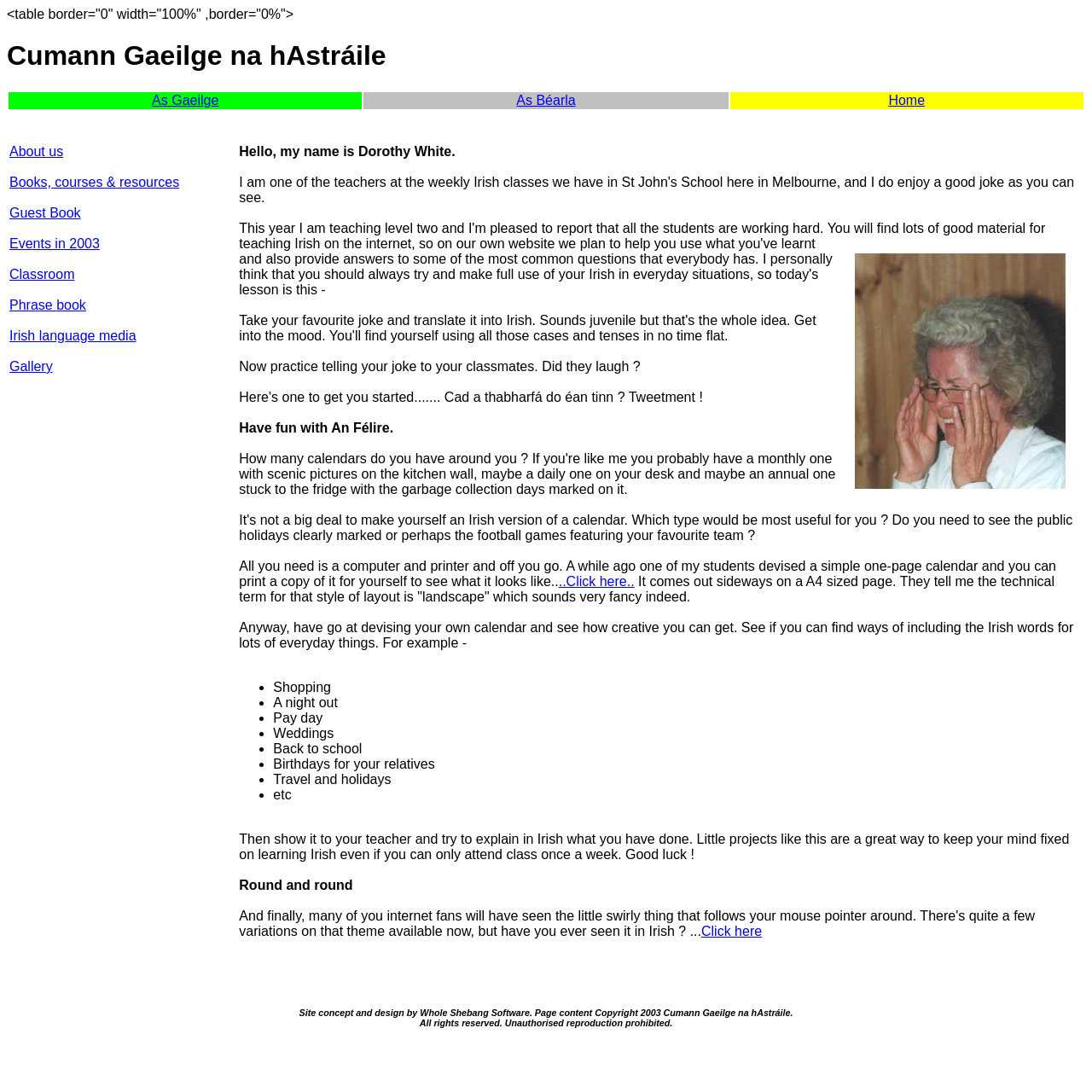Identify the bounding box coordinates for the element you need to click to achieve the following task: "Click on the 'Click here' link to print a copy of the calendar". Provide the bounding box coordinates as four float numbers between 0 and 1, in the form [left, top, right, bottom].

[0.511, 0.526, 0.581, 0.539]